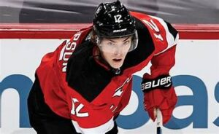What is the likely location of the scene depicted in the image?
Please utilize the information in the image to give a detailed response to the question.

The background of the image, which is not explicitly shown but can be inferred, is likely a hockey rink, emphasizing the sport's energetic atmosphere and providing context to the player's actions.